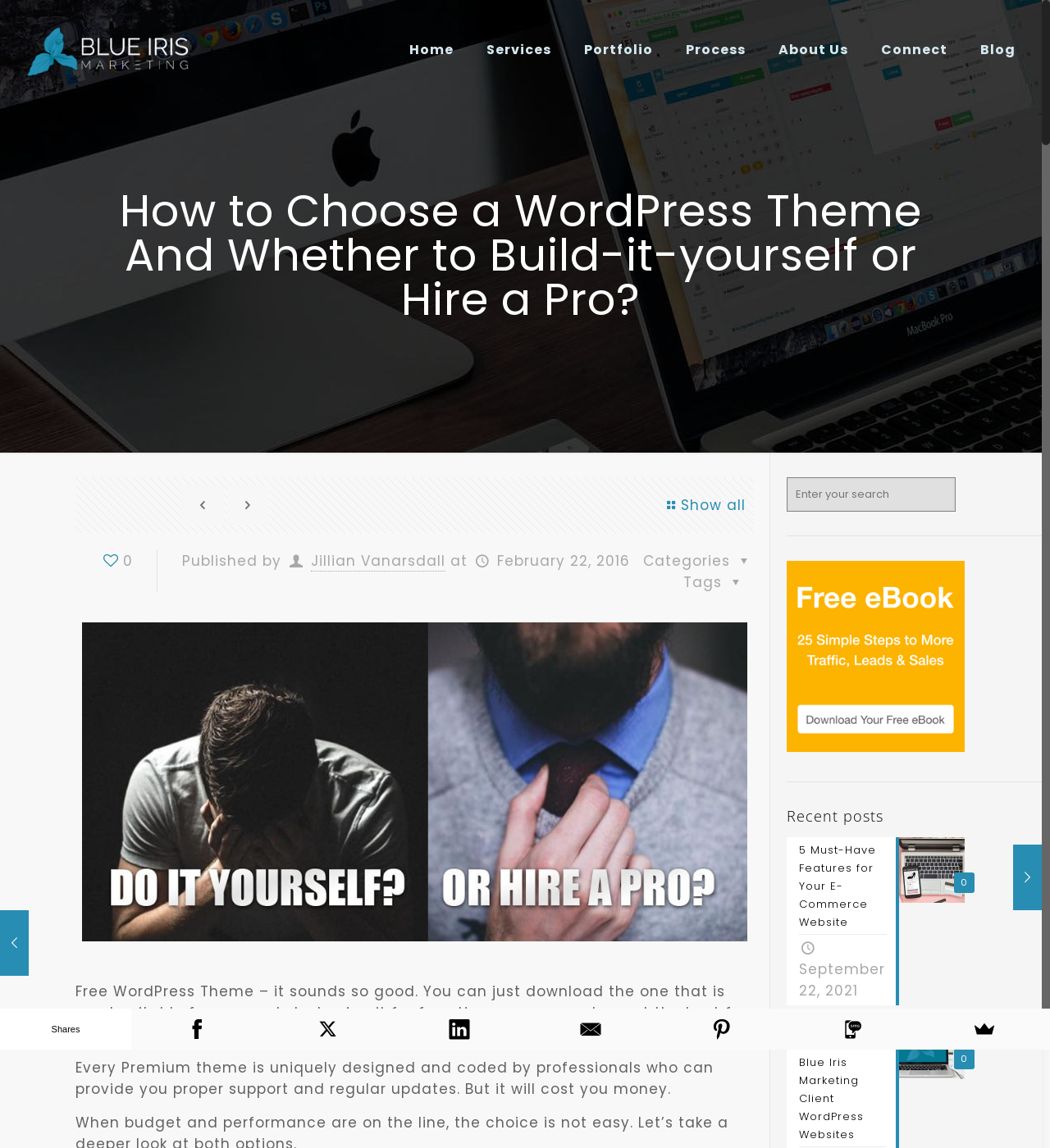Determine the bounding box coordinates of the UI element described below. Use the format (top-left x, top-left y, bottom-right x, bottom-right y) with floating point numbers between 0 and 1: 0

[0.095, 0.479, 0.127, 0.498]